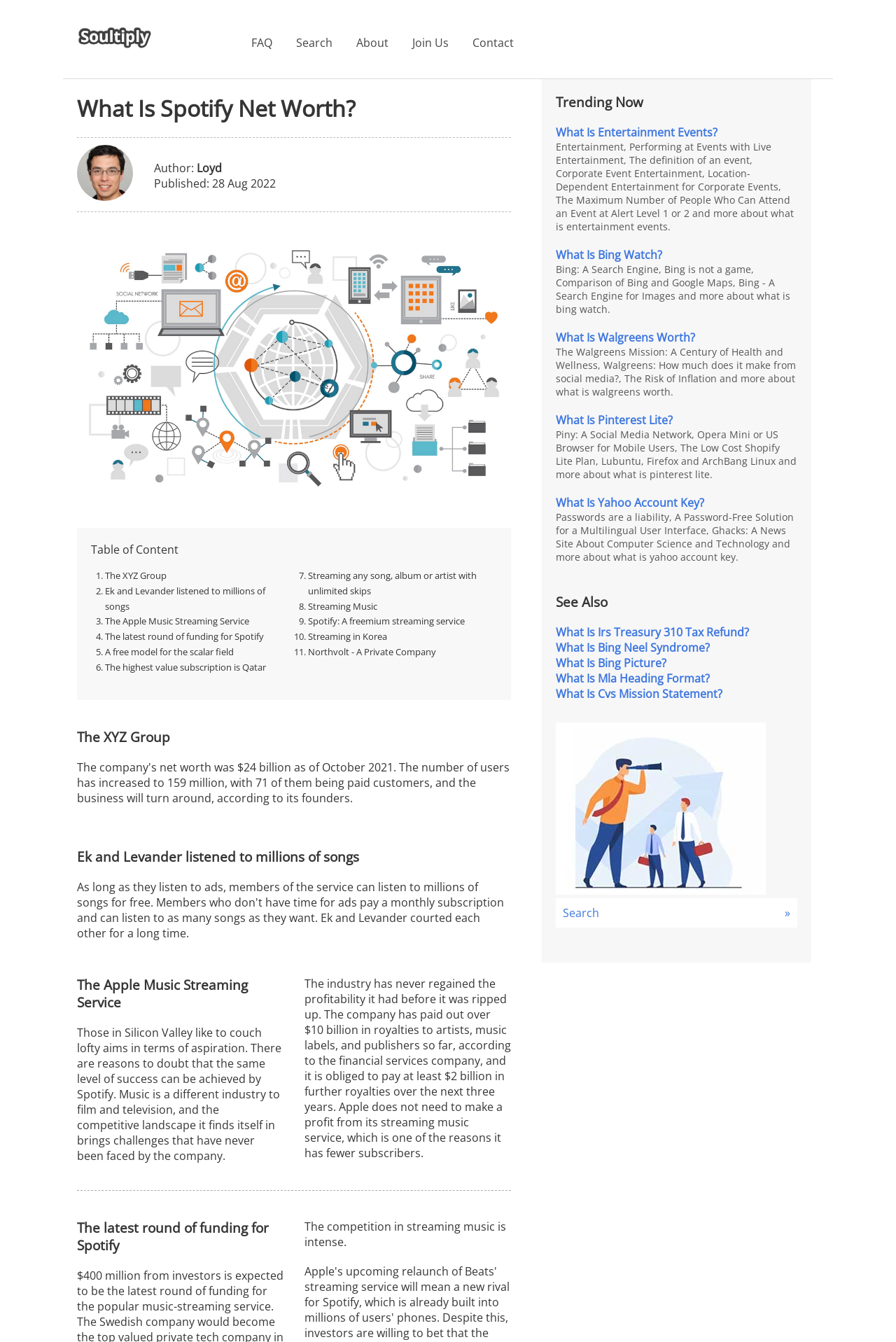Provide the bounding box coordinates of the HTML element described by the text: "What Is Bing Watch?".

[0.62, 0.184, 0.739, 0.196]